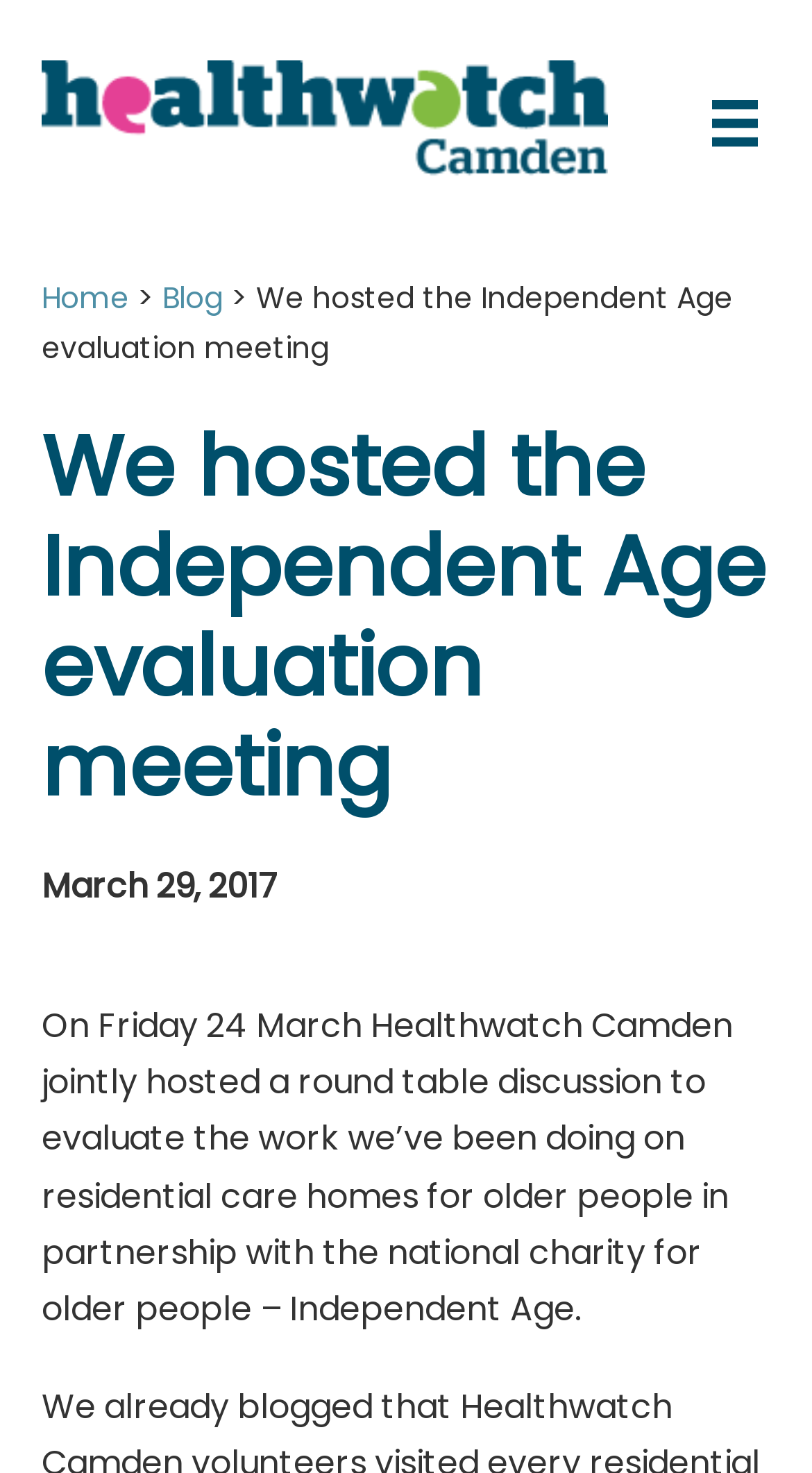Produce a meticulous description of the webpage.

The webpage appears to be a blog post or article from Healthwatch Camden. At the top left corner, there is a Healthwatch Camden logo, which is an image linked to the organization's homepage. Next to the logo, there is a menu button with an icon. 

Below the logo and menu button, there is a navigation bar with links to the homepage and blog section. The blog section link is preceded by a greater-than symbol (>). 

The main content of the webpage is a blog post titled "We hosted the Independent Age evaluation meeting", which is a heading that spans almost the entire width of the page. Below the title, there is a date "March 29, 2017" indicating when the post was published. 

The main text of the blog post is a paragraph that describes the event, stating that Healthwatch Camden jointly hosted a round table discussion with Independent Age to evaluate their work on residential care homes for older people. This text is positioned below the date and occupies most of the page's width.